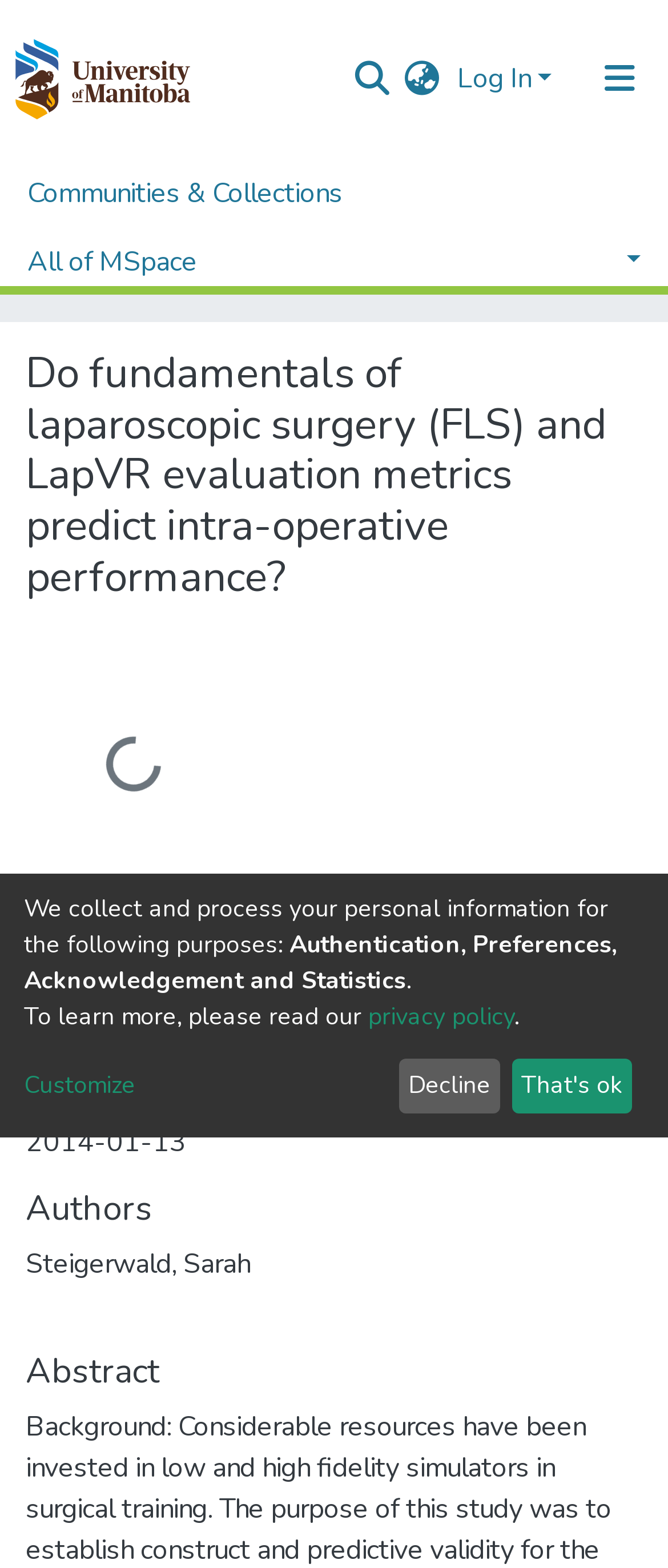Give a one-word or short-phrase answer to the following question: 
What is the file size of the PDF file?

1 MB